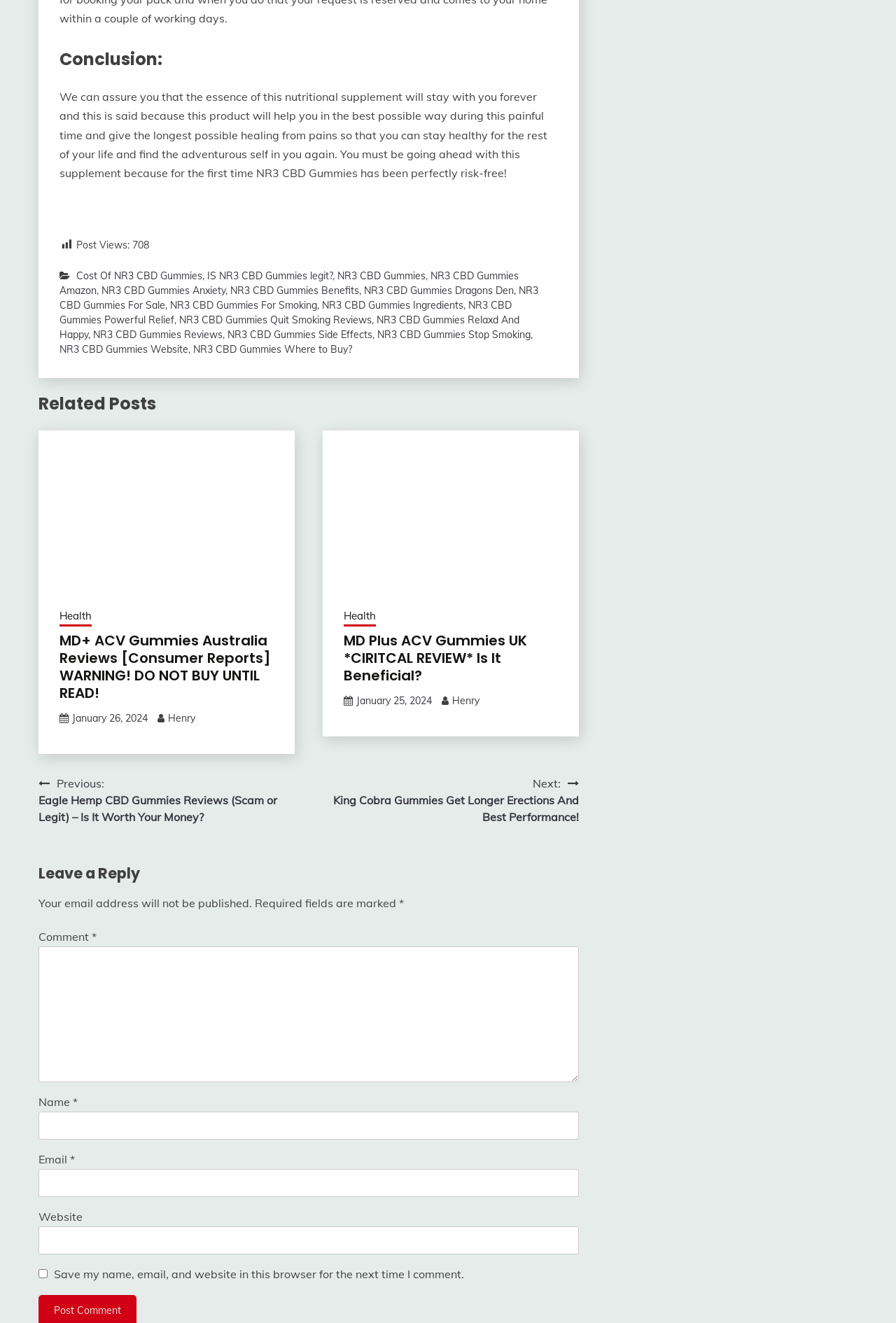What is the purpose of the 'Leave a Reply' section?
Based on the image, provide your answer in one word or phrase.

To comment